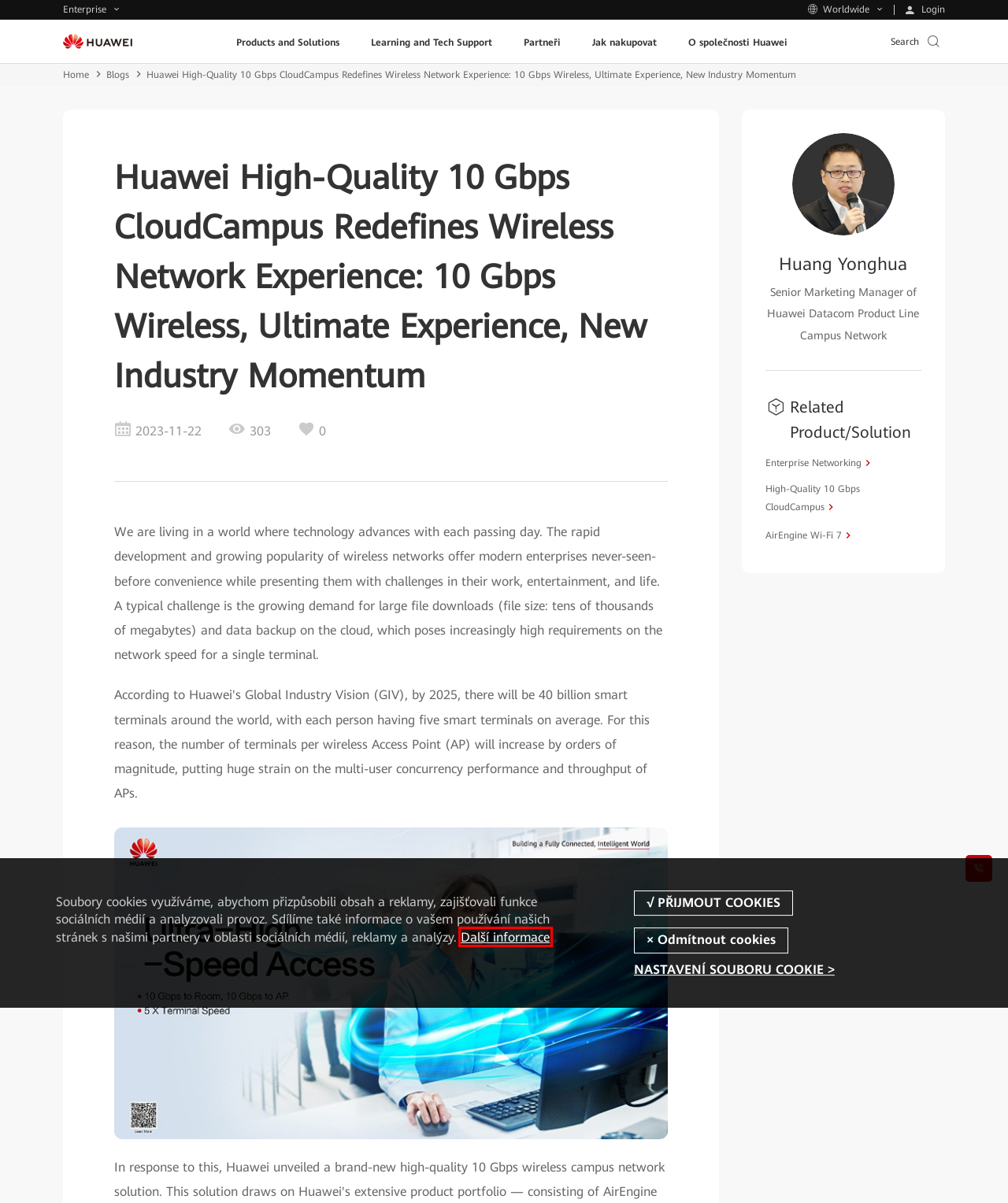You are provided with a screenshot of a webpage where a red rectangle bounding box surrounds an element. Choose the description that best matches the new webpage after clicking the element in the red bounding box. Here are the choices:
A. Intelligent Healthcare - Huawei Enterprise
B. About Huawei - Huawei
C. Huawei Enterprise WeiKnow
D. Huawei Cloud - Everything as a Service | Huawei Cloud
E. Huawei Digital Power | Global Energy Digitalization
F. Jak Huawei používá cookies a podobné technologie  - Huawei Enterprise
G. HUAWEI Česko
H. Smart Manufacturing | Huawei Enterprise

F